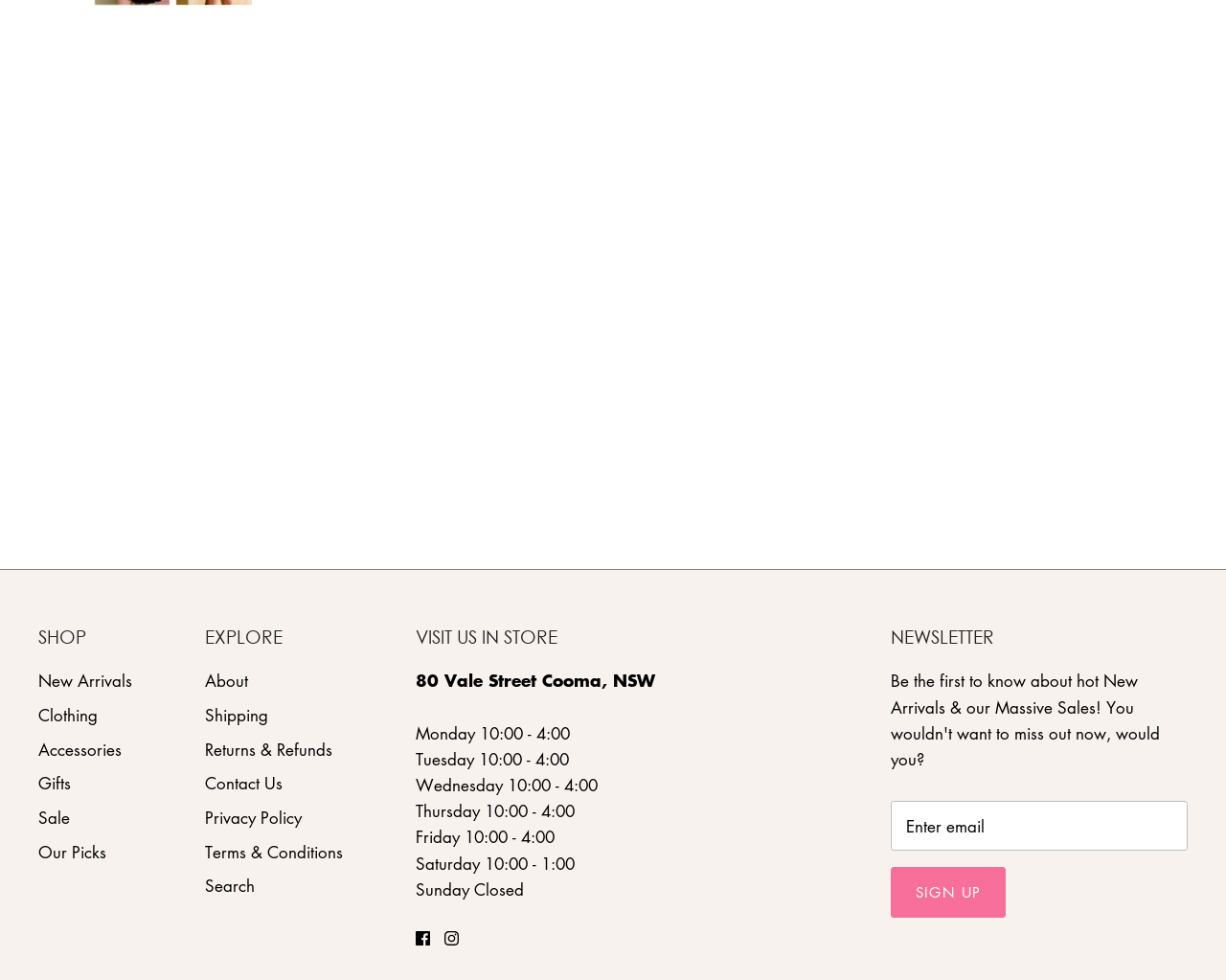Kindly respond to the following question with a single word or a brief phrase: 
How many navigation sections are there?

2